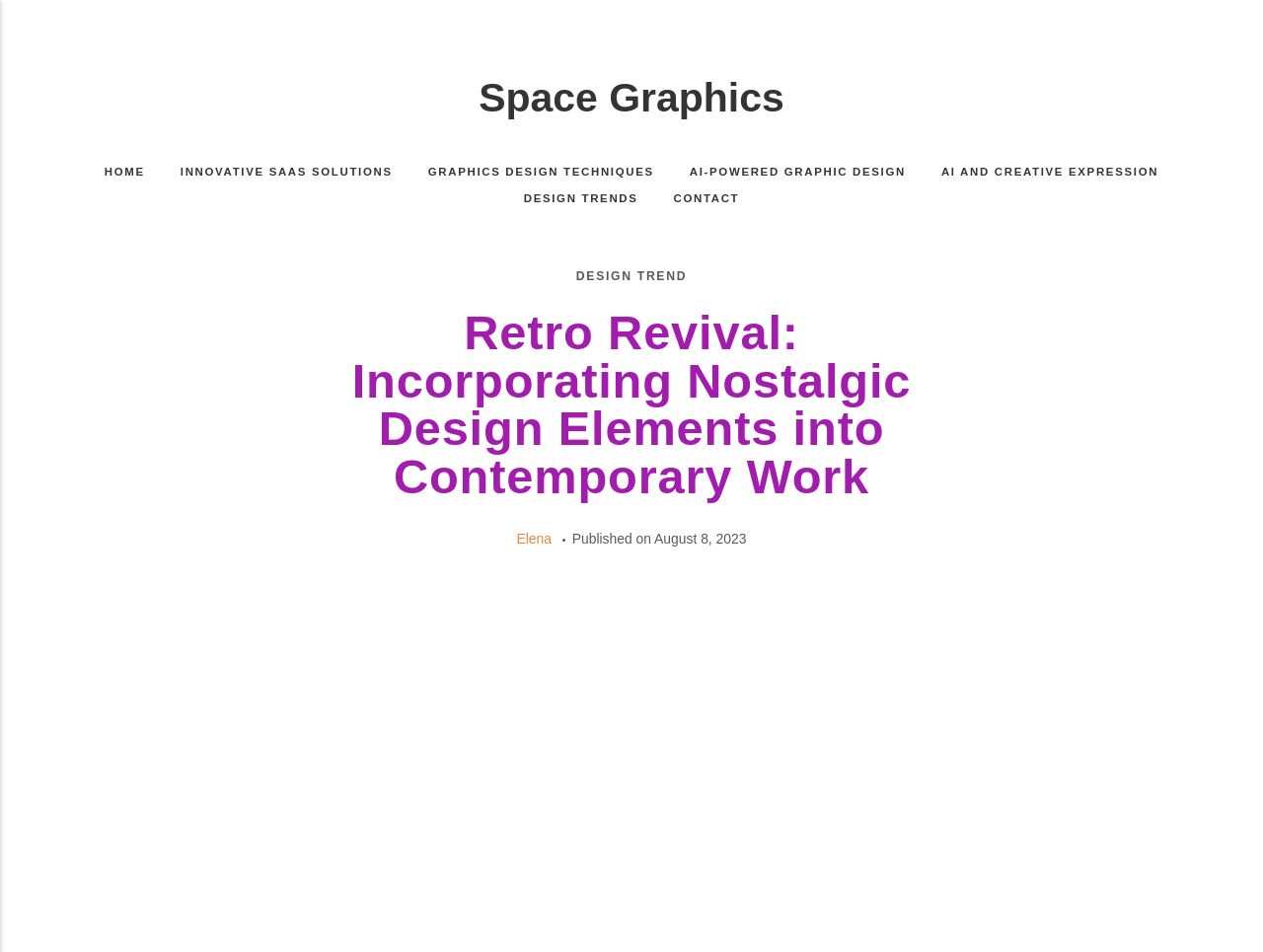Please identify the bounding box coordinates of the clickable element to fulfill the following instruction: "read Elena's article". The coordinates should be four float numbers between 0 and 1, i.e., [left, top, right, bottom].

[0.409, 0.557, 0.437, 0.574]